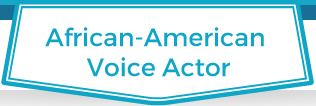Explain what the image portrays in a detailed manner.

The image features a stylized banner prominently displaying the text "African-American Voice Actor" in bold, turquoise font. This graphic serves to highlight the significance and identity of the profession, likely in connection to George Washington III, who is associated with voice acting. The banner's design, which includes a ribbon-like shape, adds a modern and vibrant touch, emphasizing inclusivity and recognition within the voice acting community. This visual element is used to promote the talents and contributions of African-American voice actors, celebrating their role in diversity within the arts.